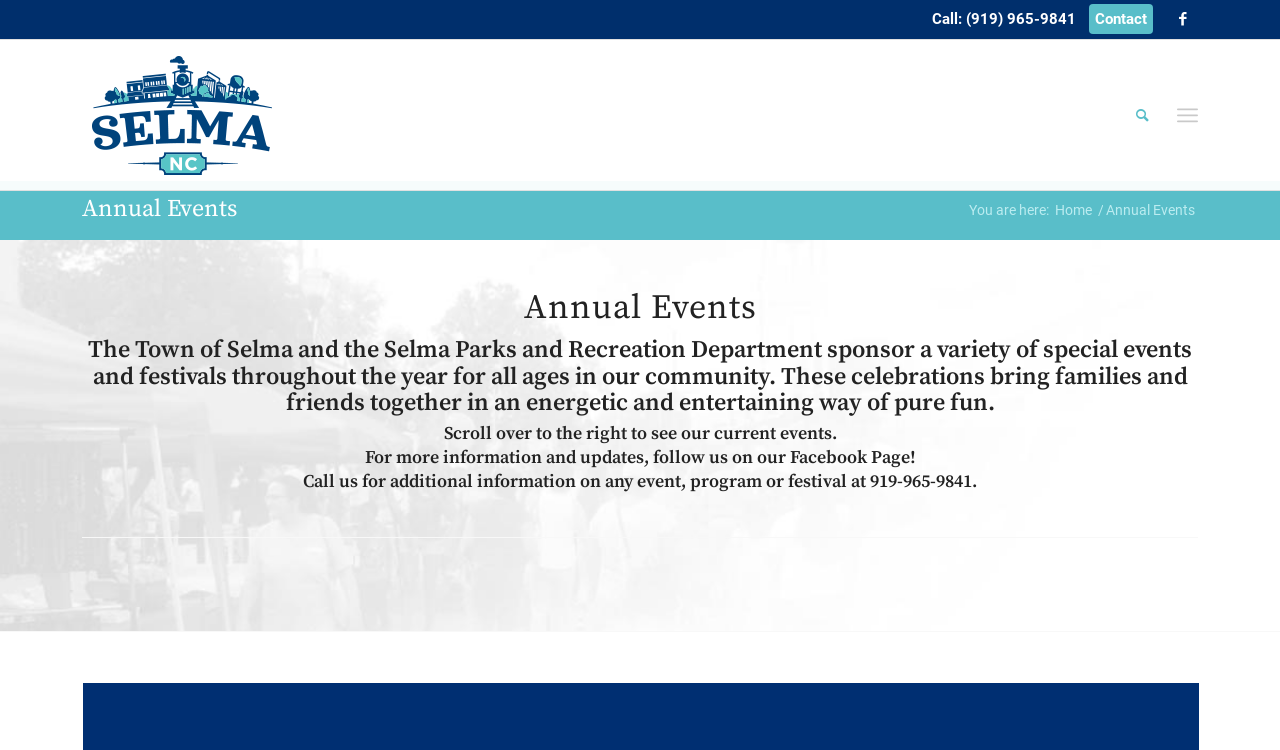Provide a one-word or short-phrase response to the question:
What is the phone number to call for event information?

(919) 965-9841